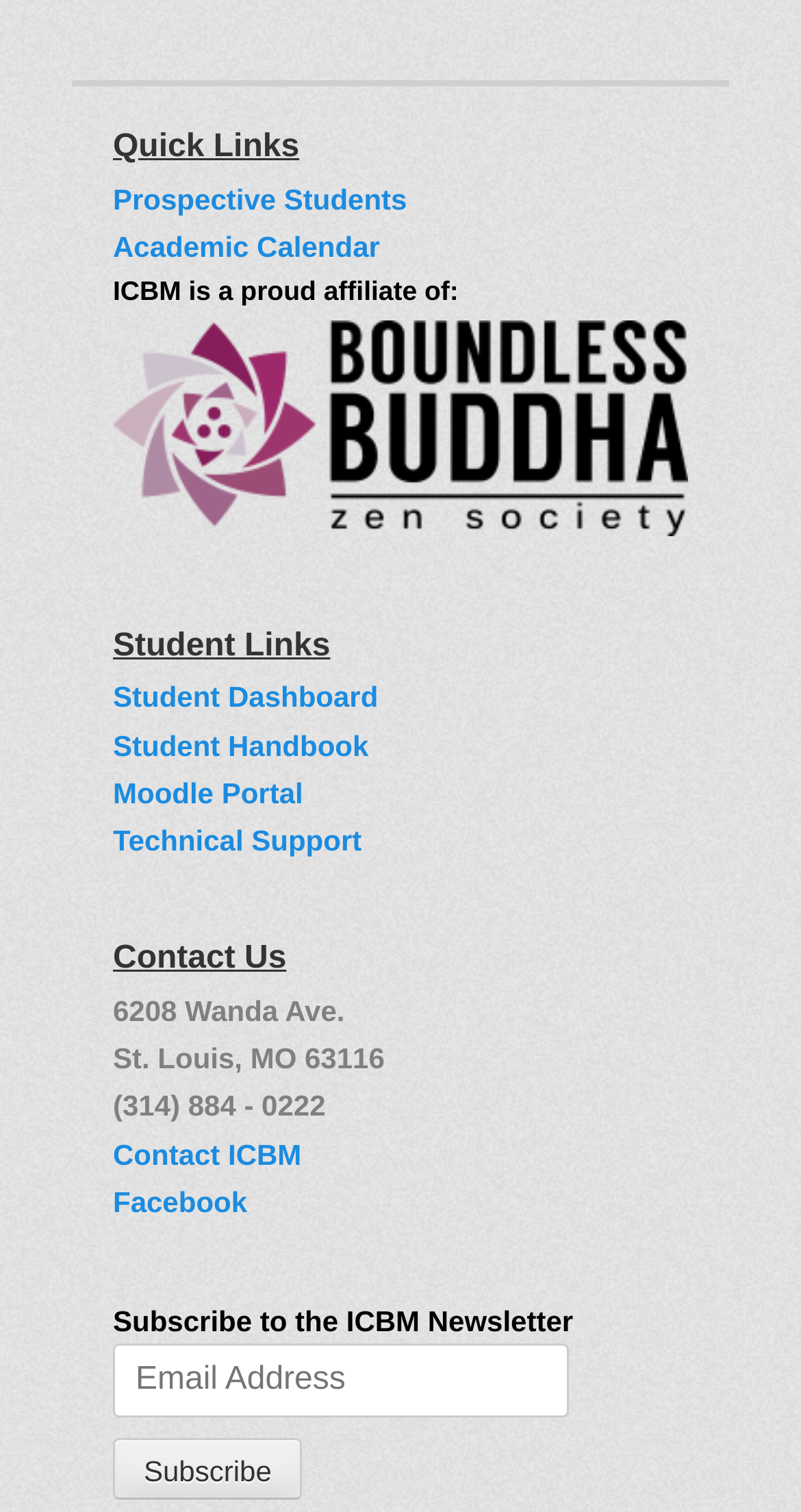Please indicate the bounding box coordinates of the element's region to be clicked to achieve the instruction: "Subscribe to the ICBM Newsletter". Provide the coordinates as four float numbers between 0 and 1, i.e., [left, top, right, bottom].

[0.141, 0.951, 0.378, 0.992]